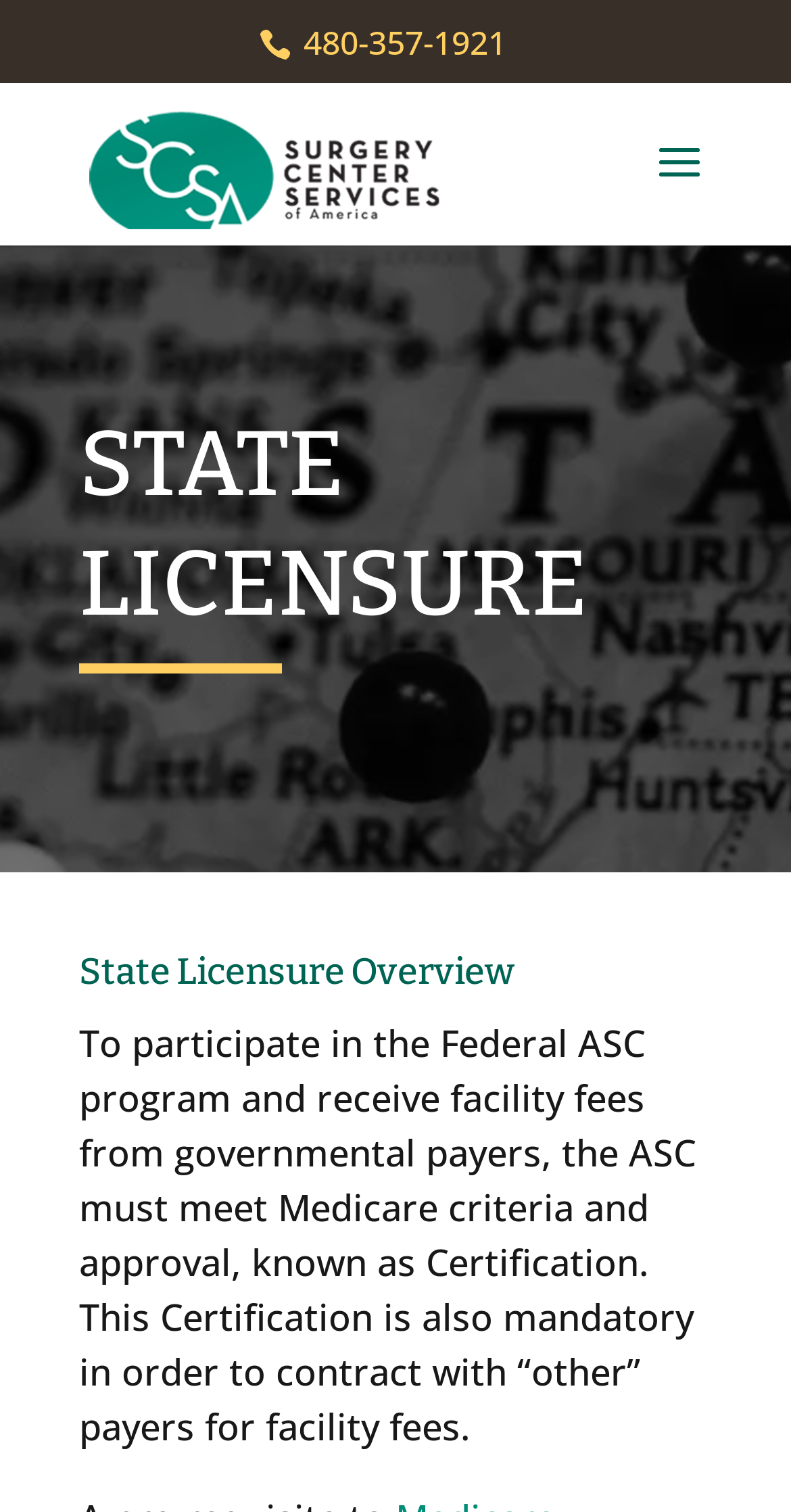Determine the bounding box coordinates for the HTML element described here: "480-357-1921".

[0.373, 0.013, 0.64, 0.043]